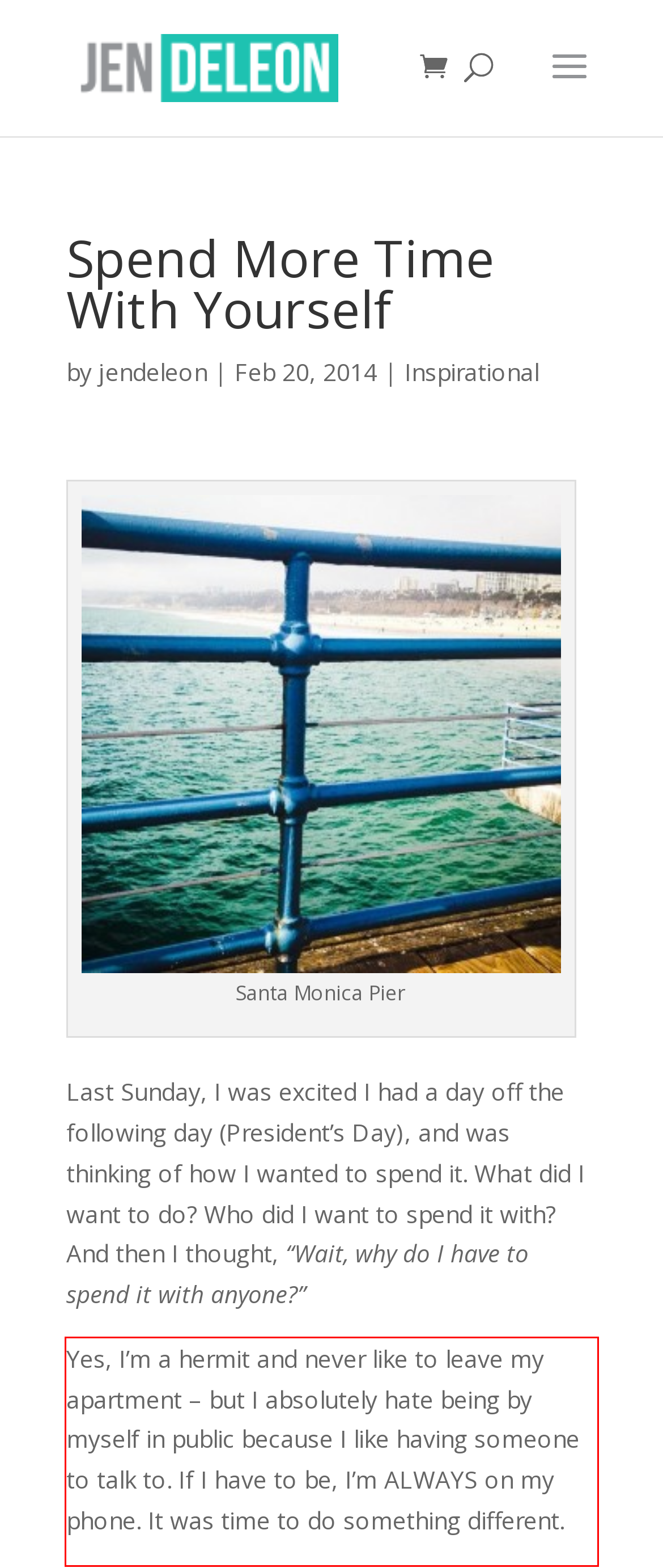Identify and transcribe the text content enclosed by the red bounding box in the given screenshot.

Yes, I’m a hermit and never like to leave my apartment – but I absolutely hate being by myself in public because I like having someone to talk to. If I have to be, I’m ALWAYS on my phone. It was time to do something different.